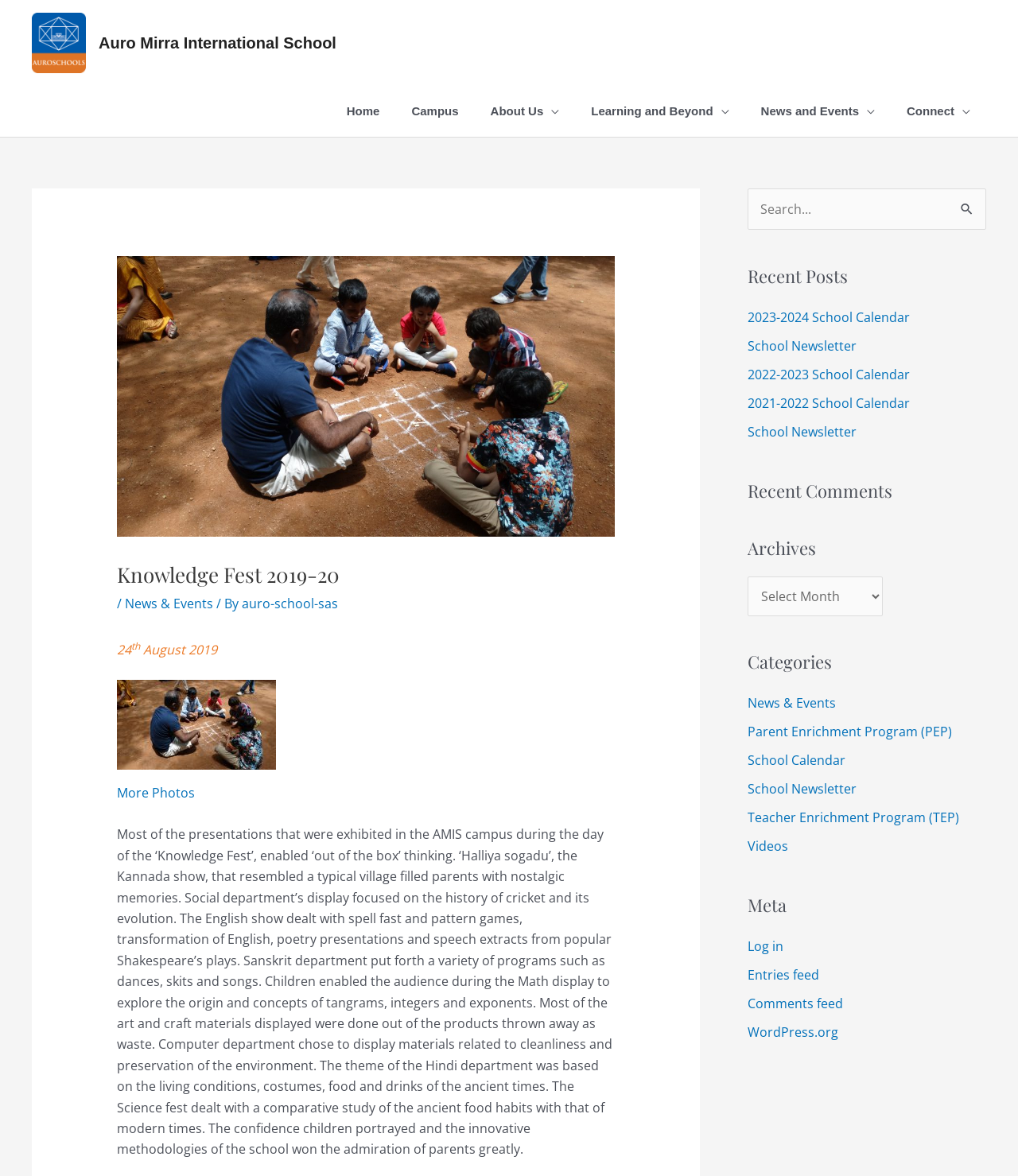Identify the bounding box coordinates for the region of the element that should be clicked to carry out the instruction: "Click on 'More Photos'". The bounding box coordinates should be four float numbers between 0 and 1, i.e., [left, top, right, bottom].

[0.115, 0.667, 0.191, 0.682]